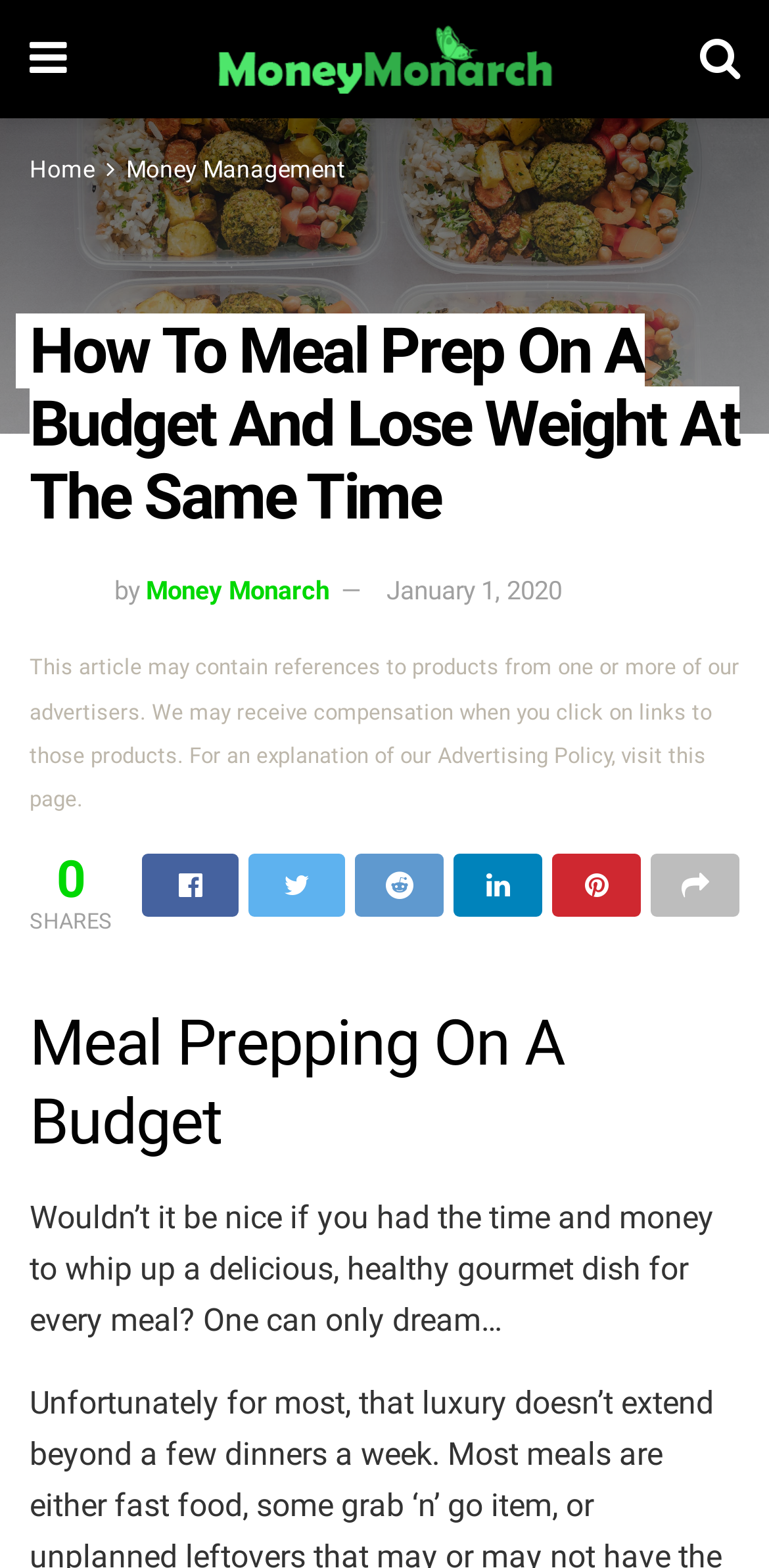Please provide a one-word or phrase answer to the question: 
What is the name of the website?

Money Monarch